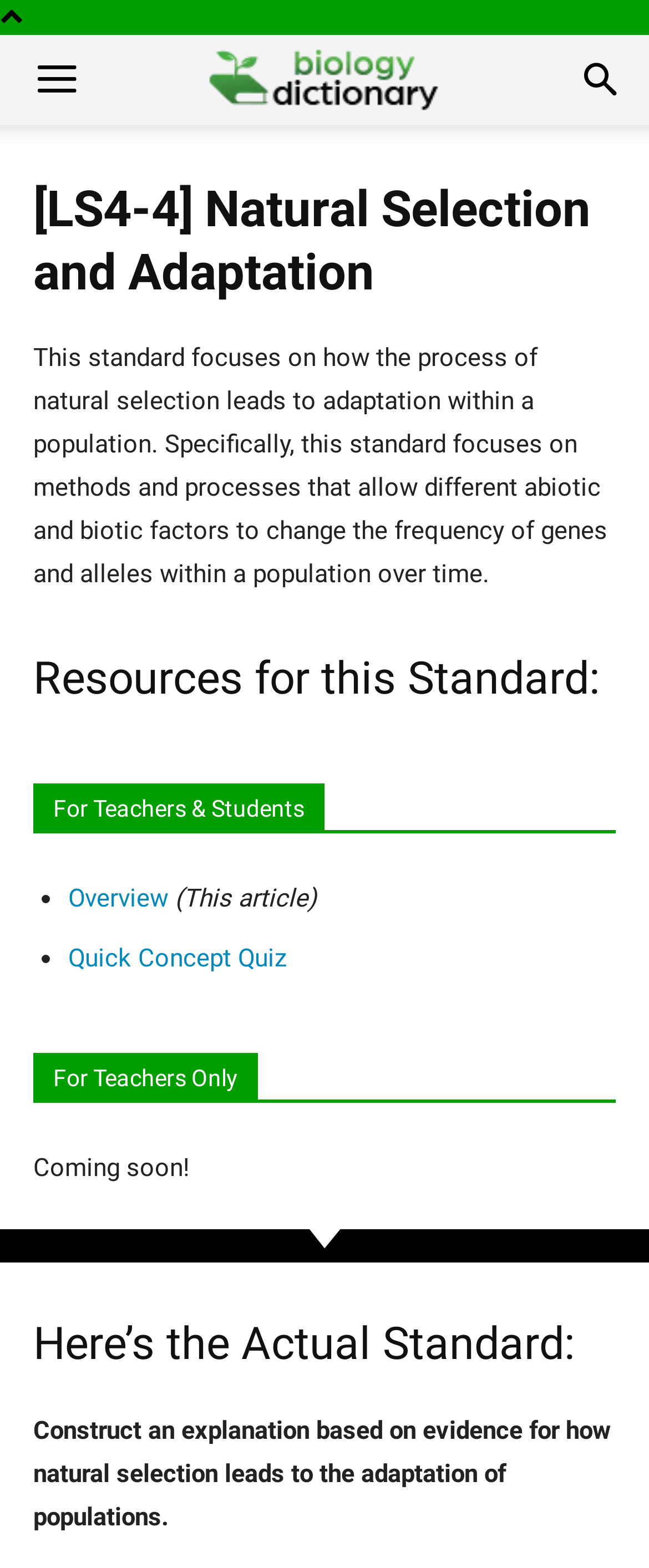Please determine the bounding box of the UI element that matches this description: Quick Concept Quiz. The coordinates should be given as (top-left x, top-left y, bottom-right x, bottom-right y), with all values between 0 and 1.

[0.105, 0.601, 0.441, 0.62]